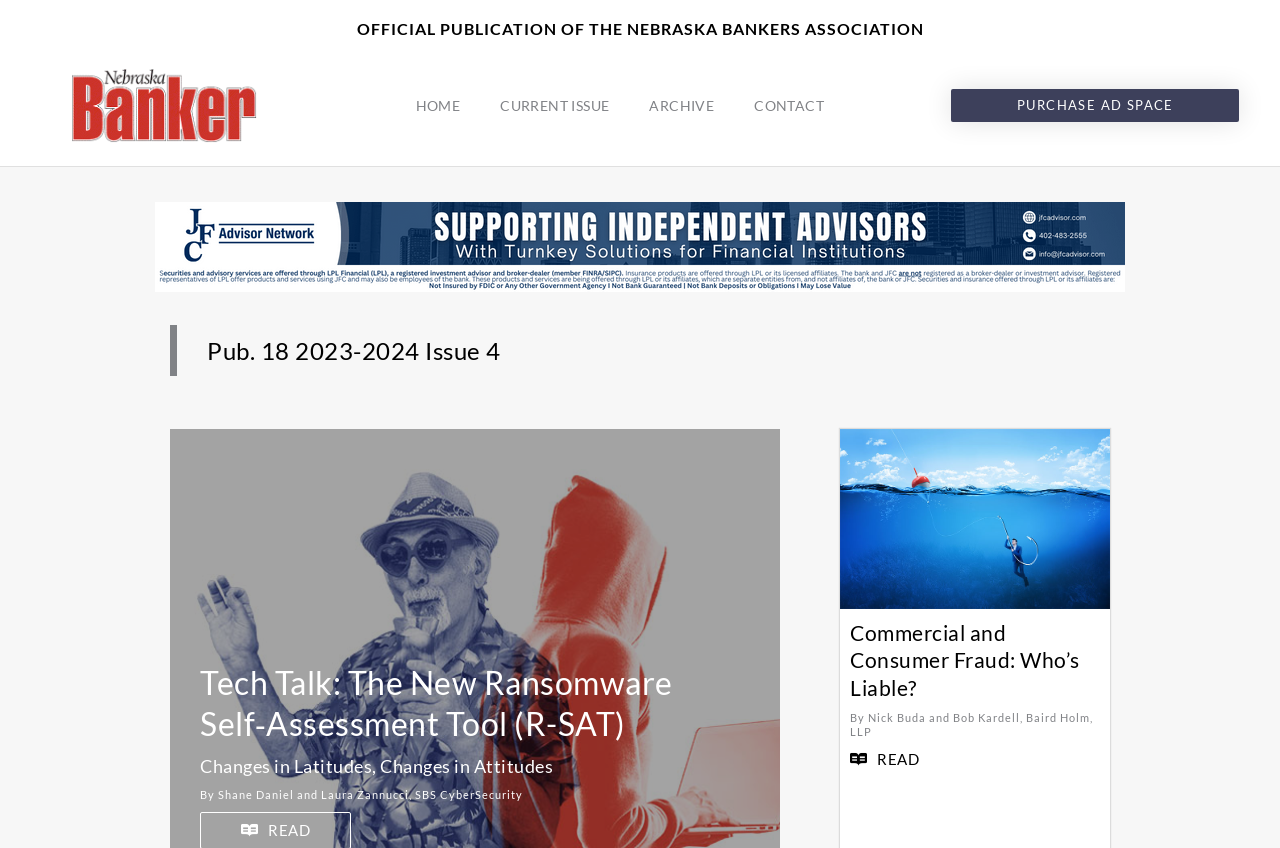How many main navigation links are there?
Answer the question with as much detail as you can, using the image as a reference.

There are four main navigation links: 'HOME', 'CURRENT ISSUE', 'ARCHIVE', and 'CONTACT'. These links are located at the top of the webpage, below the publication's logo.